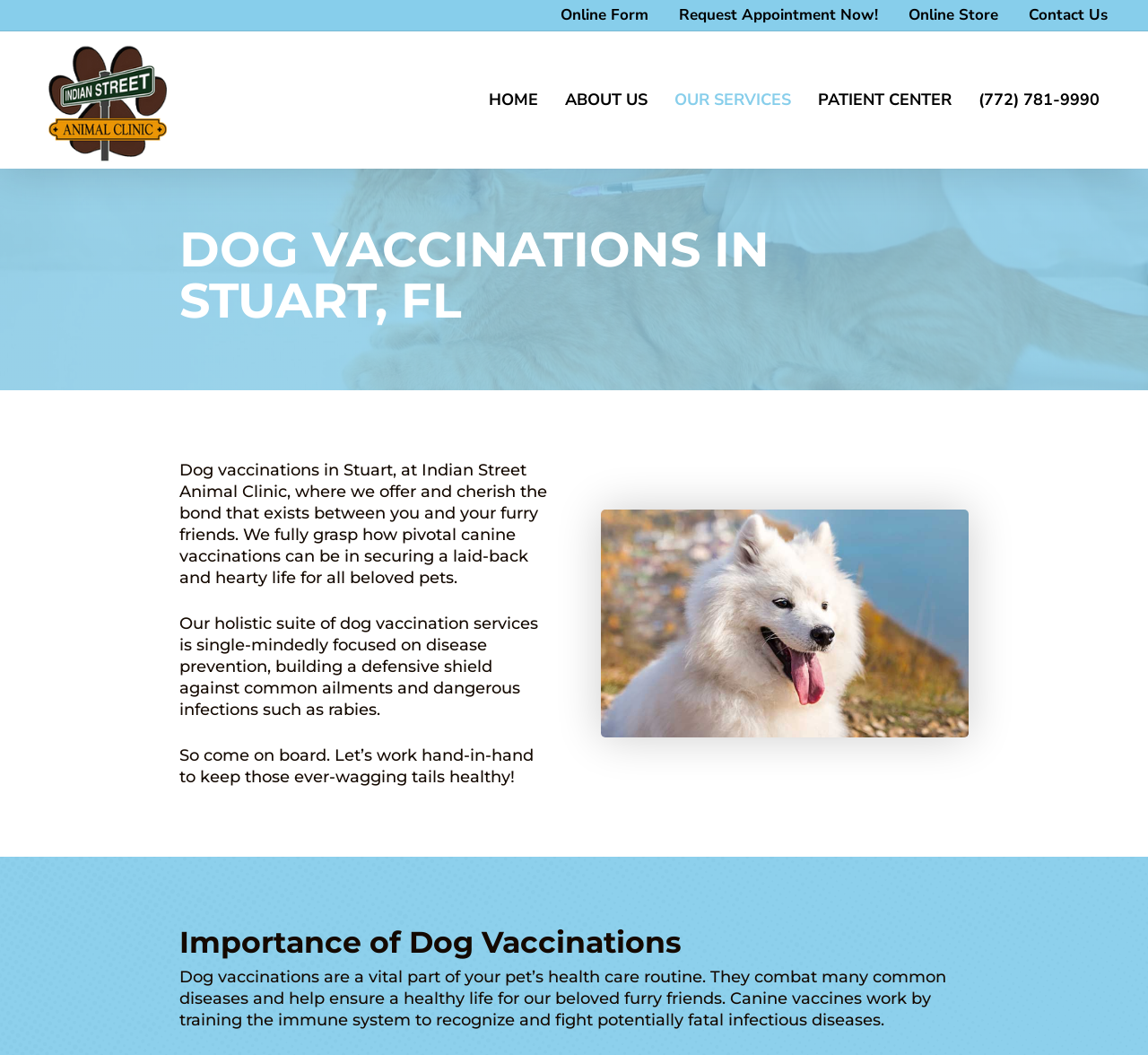Using the element description Home, predict the bounding box coordinates for the UI element. Provide the coordinates in (top-left x, top-left y, bottom-right x, bottom-right y) format with values ranging from 0 to 1.

[0.414, 0.086, 0.48, 0.104]